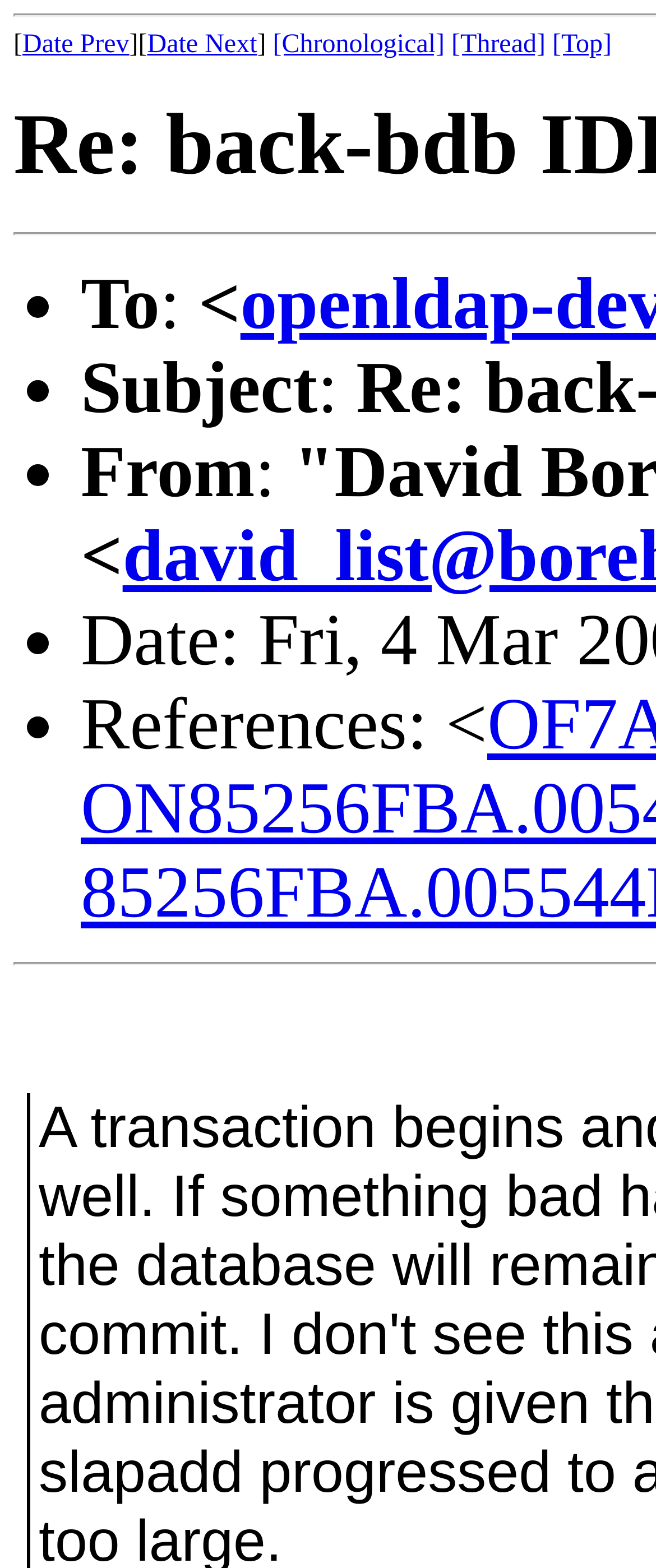Please analyze the image and give a detailed answer to the question:
How many navigation links are at the top?

By examining the top section of the webpage, I can see five navigation links: 'Date Prev', 'Date Next', '[Chronological]', '[Thread]', and '[Top]'.